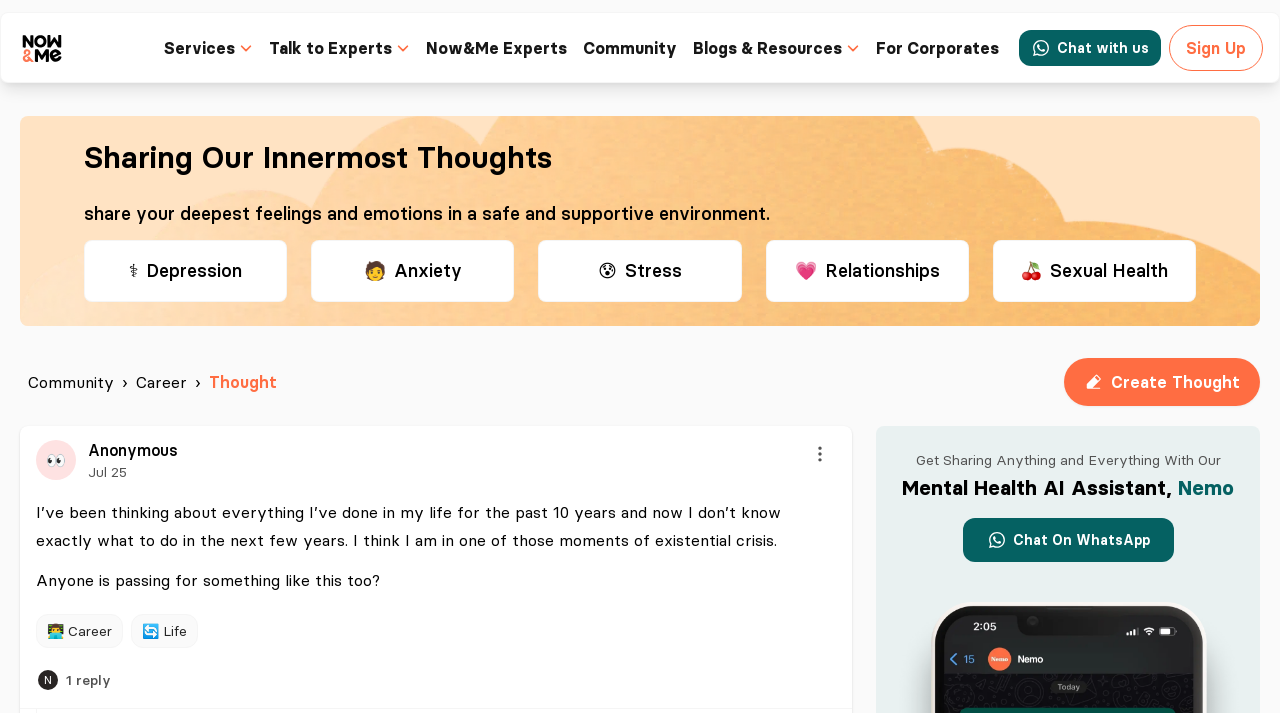Find the bounding box coordinates for the area that should be clicked to accomplish the instruction: "Sign Up".

[0.927, 0.053, 0.973, 0.081]